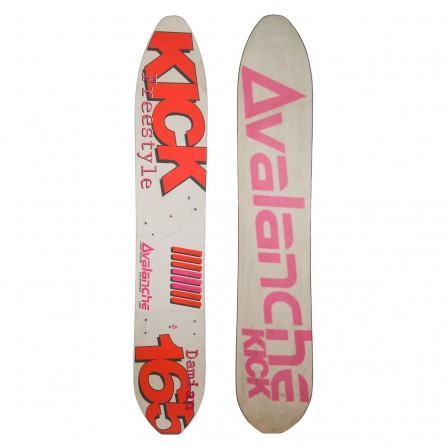Provide an in-depth description of the image you see.

The image showcases a vintage snowboard, the "Avalanche Kick 165," highlighting its unique design and vibrant color scheme. One side features bold graphics, prominently displaying the word "KICK" alongside the snowboard's model number, "165", emphasizing its freestyle capabilities. The other side maintains a sleek, minimalistic approach with a large "Avalanche" logo. This snowboard is not just a piece of equipment; it carries a legacy, famously ridden by Damian Sanders, a notable figure in snowboarding history. The description suggests that this board was designed for serious riders, capable of handling hard plates, and is celebrated for its performance on the slopes, particularly in challenging conditions.